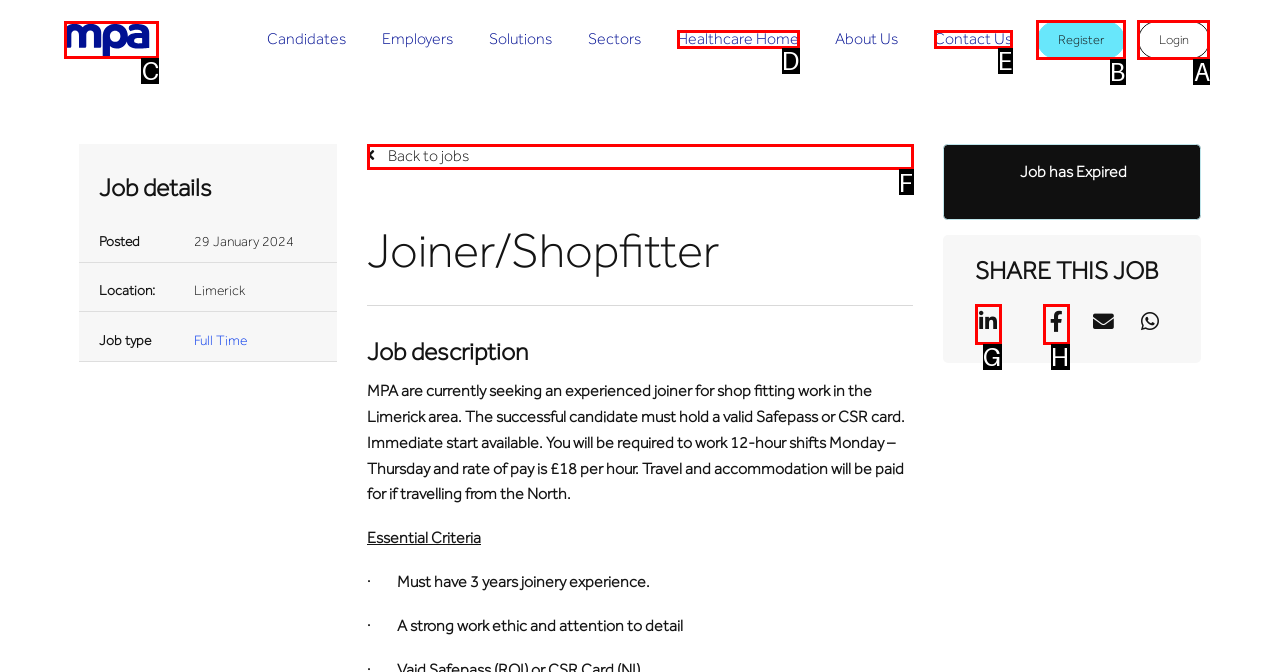Determine the HTML element to click for the instruction: Click on the 'Register' link.
Answer with the letter corresponding to the correct choice from the provided options.

B